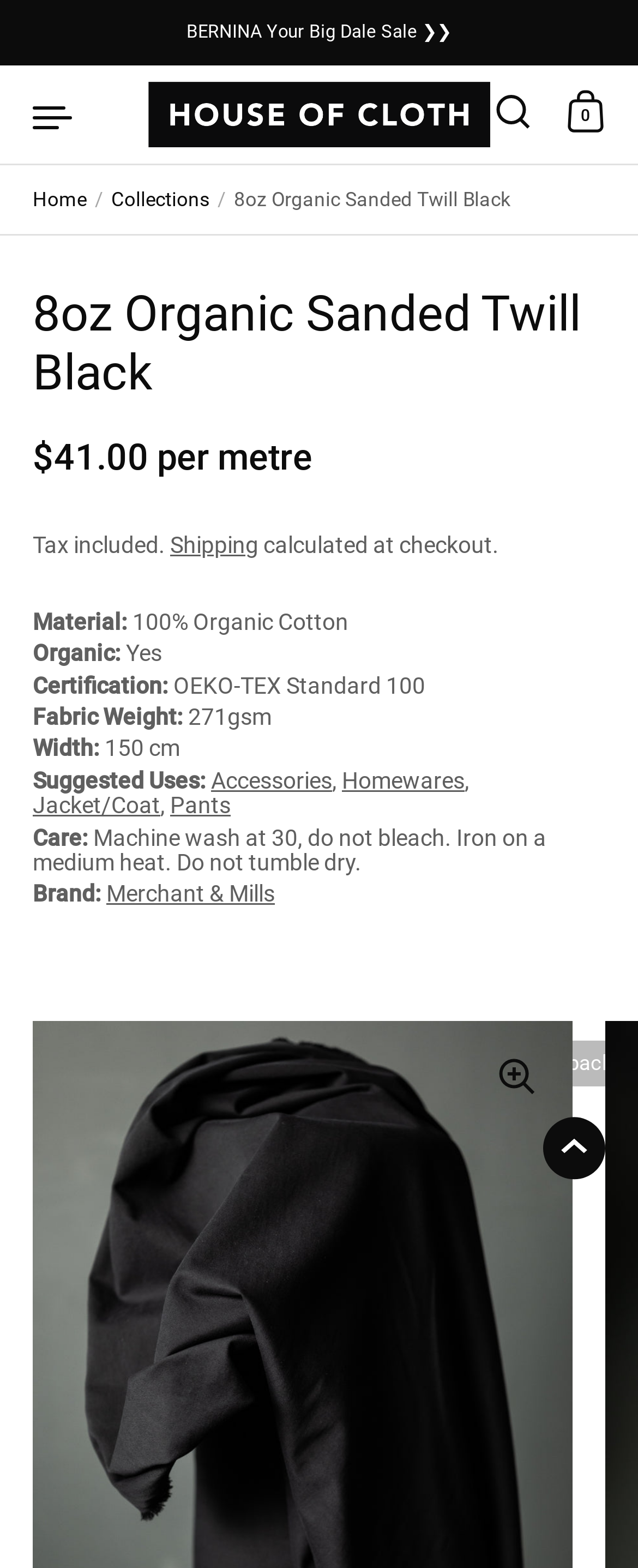What is the certification of the fabric?
Refer to the screenshot and answer in one word or phrase.

OEKO-TEX Standard 100